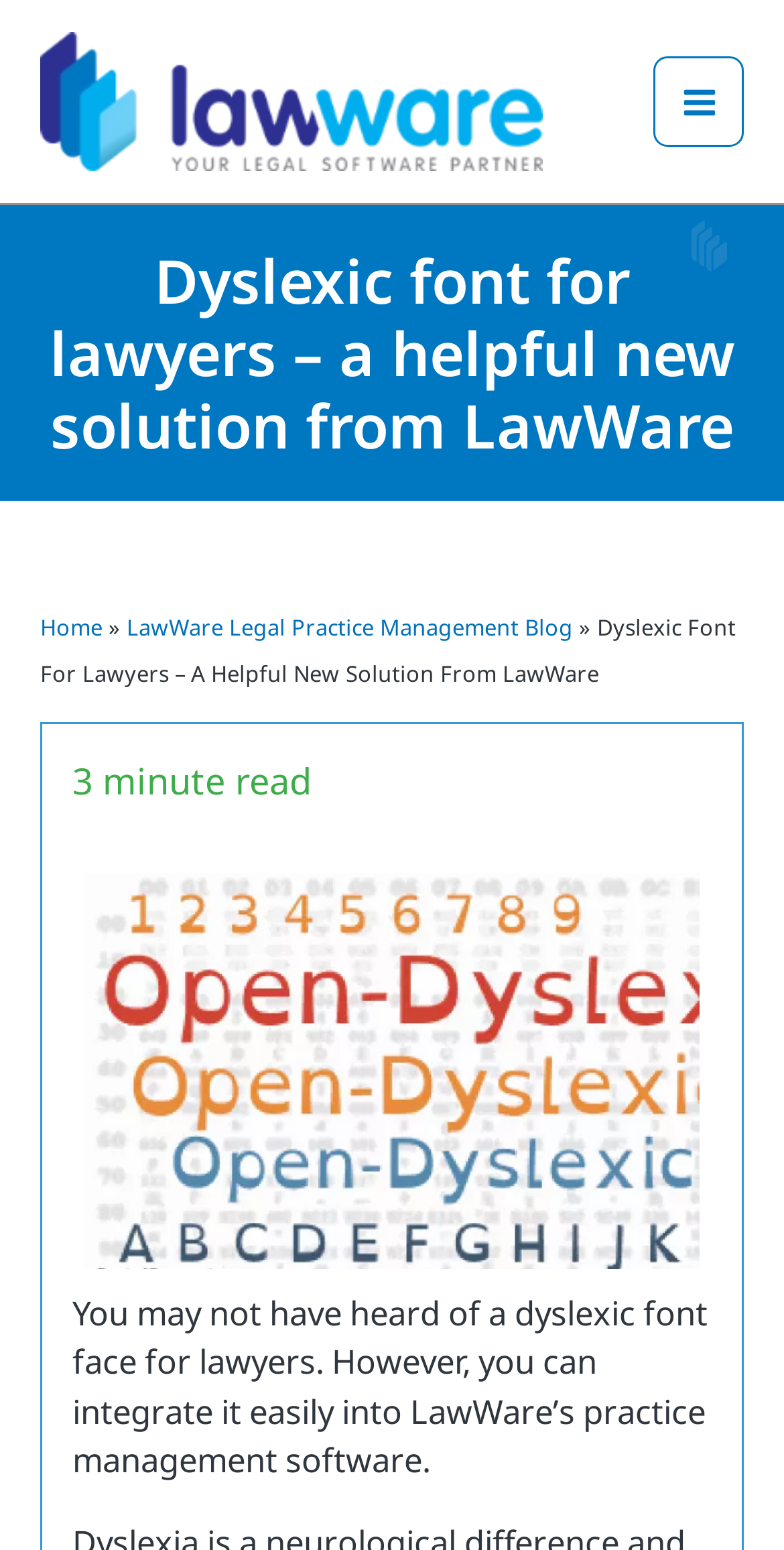Please answer the following query using a single word or phrase: 
What is the purpose of the dyslexic font?

To make documents easier to read